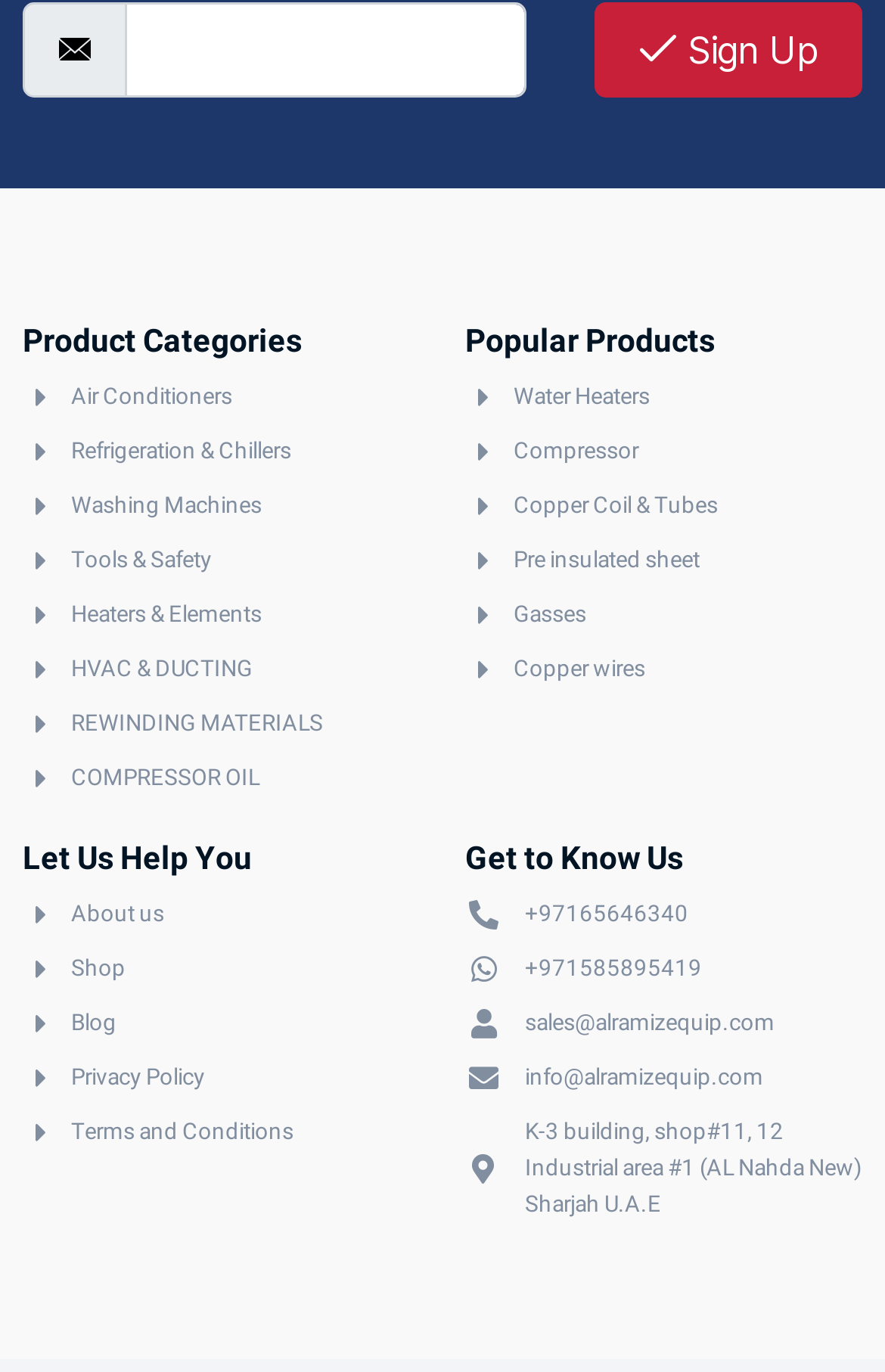Specify the bounding box coordinates of the element's region that should be clicked to achieve the following instruction: "Go to About us". The bounding box coordinates consist of four float numbers between 0 and 1, in the format [left, top, right, bottom].

None